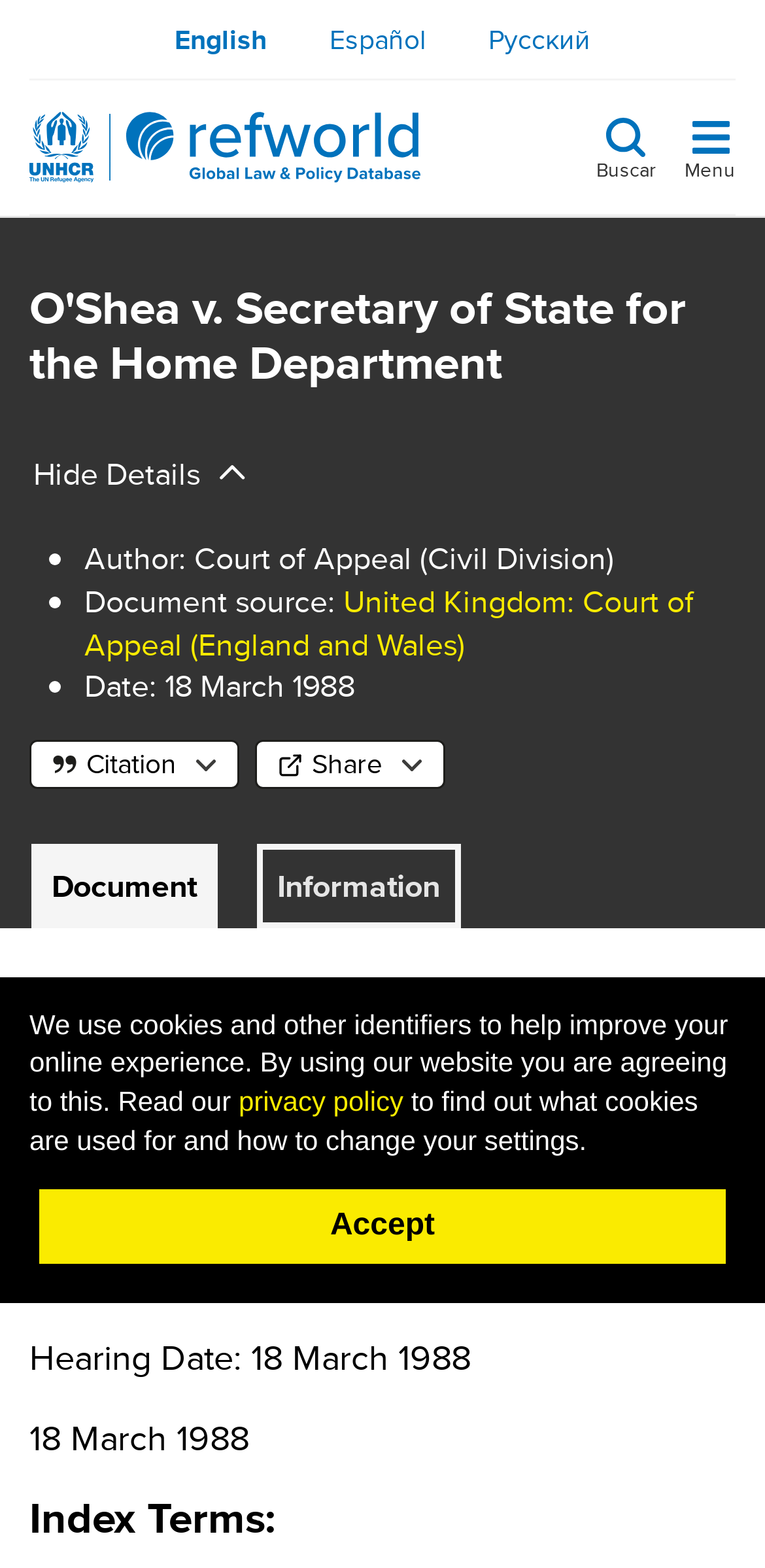Determine the bounding box for the UI element as described: "parent_node: Search keywords name="keywords" placeholder="Search"". The coordinates should be represented as four float numbers between 0 and 1, formatted as [left, top, right, bottom].

[0.038, 0.134, 0.865, 0.182]